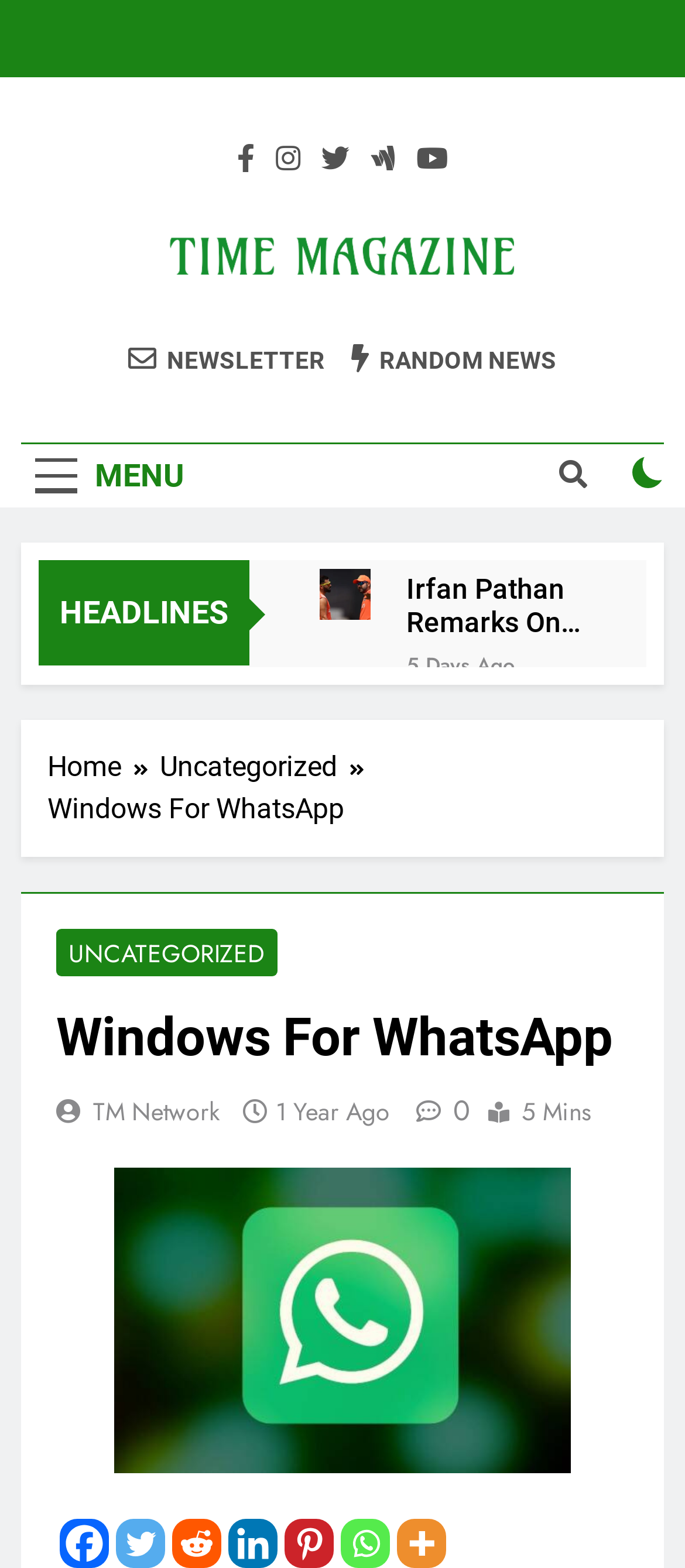Please predict the bounding box coordinates of the element's region where a click is necessary to complete the following instruction: "Check the time of the article about Nishant Dev Becomes First Indian Male Boxer to Secure Paris Olympics Quota". The coordinates should be represented by four float numbers between 0 and 1, i.e., [left, top, right, bottom].

[0.592, 0.488, 0.751, 0.508]